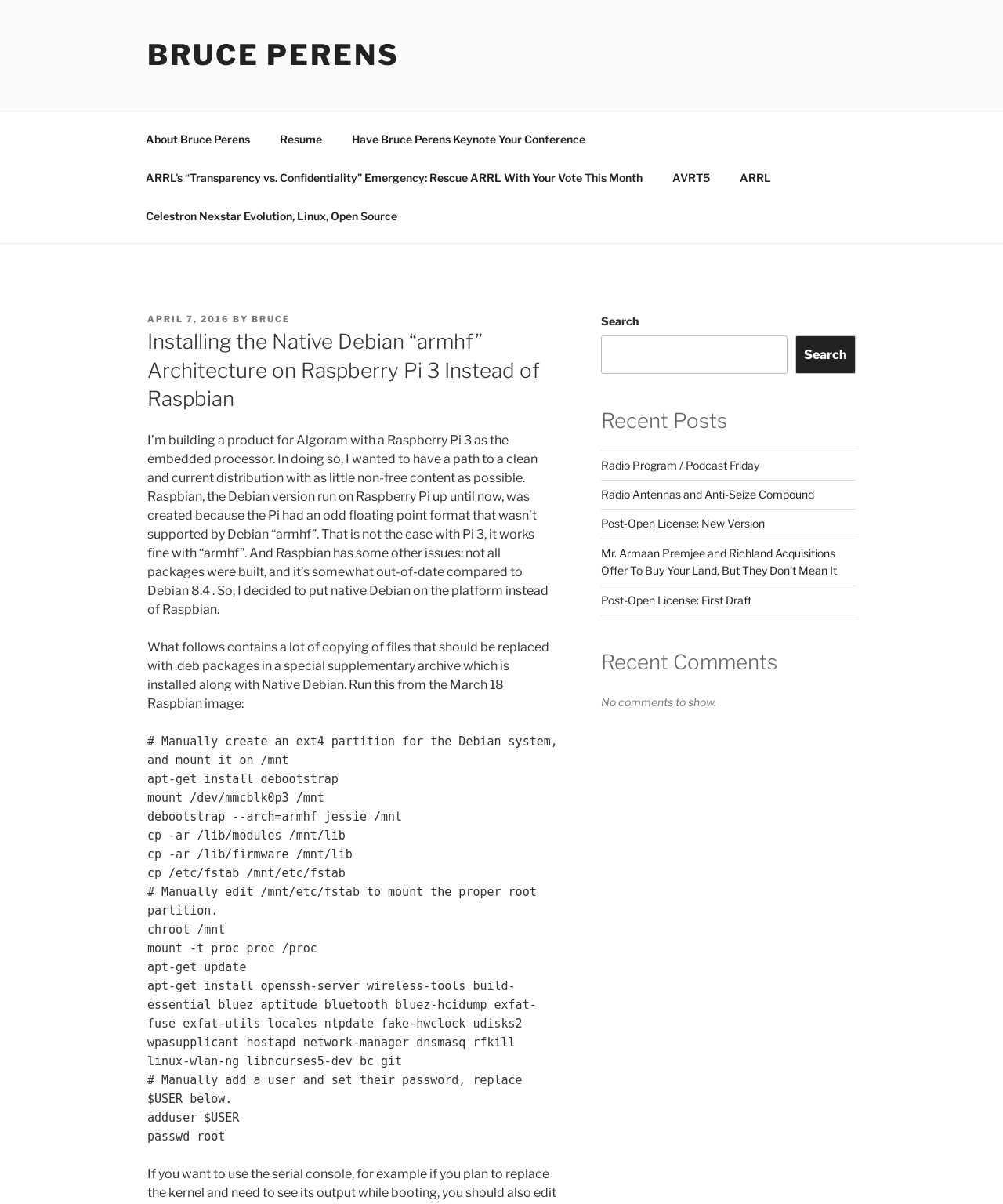Determine the bounding box coordinates for the clickable element required to fulfill the instruction: "View the 'Radio Program / Podcast Friday' post". Provide the coordinates as four float numbers between 0 and 1, i.e., [left, top, right, bottom].

[0.599, 0.381, 0.757, 0.392]